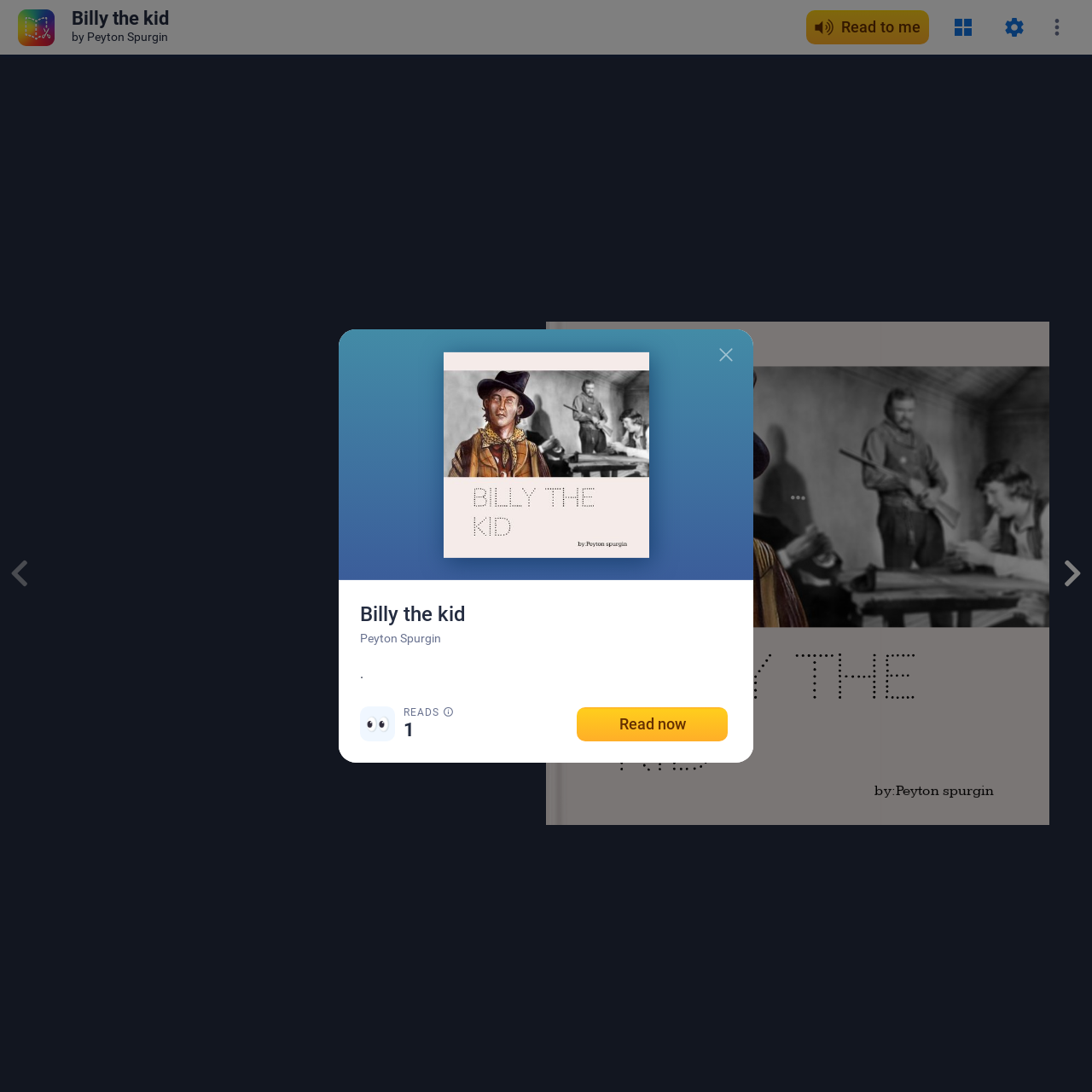Can you locate the main headline on this webpage and provide its text content?

Billy the kid